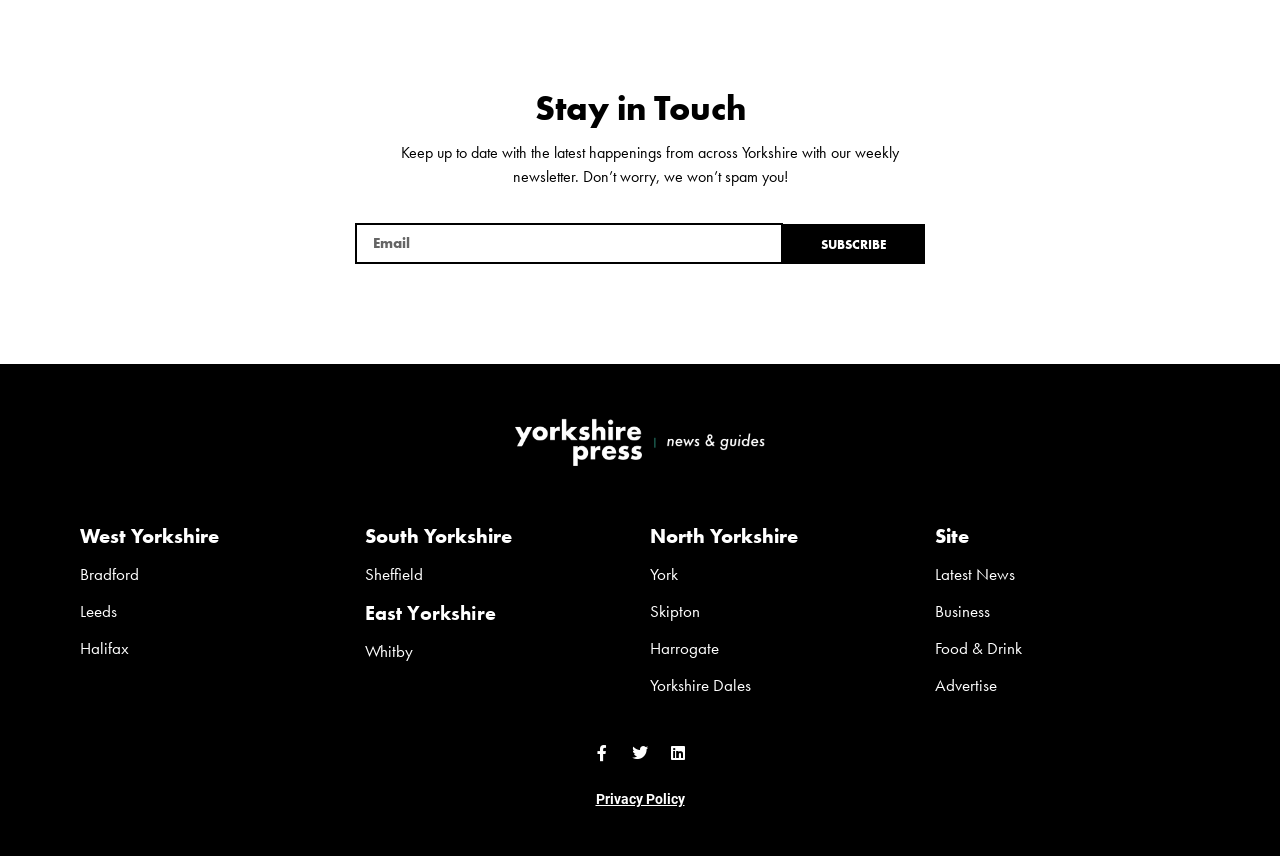Locate the coordinates of the bounding box for the clickable region that fulfills this instruction: "Follow on Facebook".

[0.455, 0.857, 0.485, 0.902]